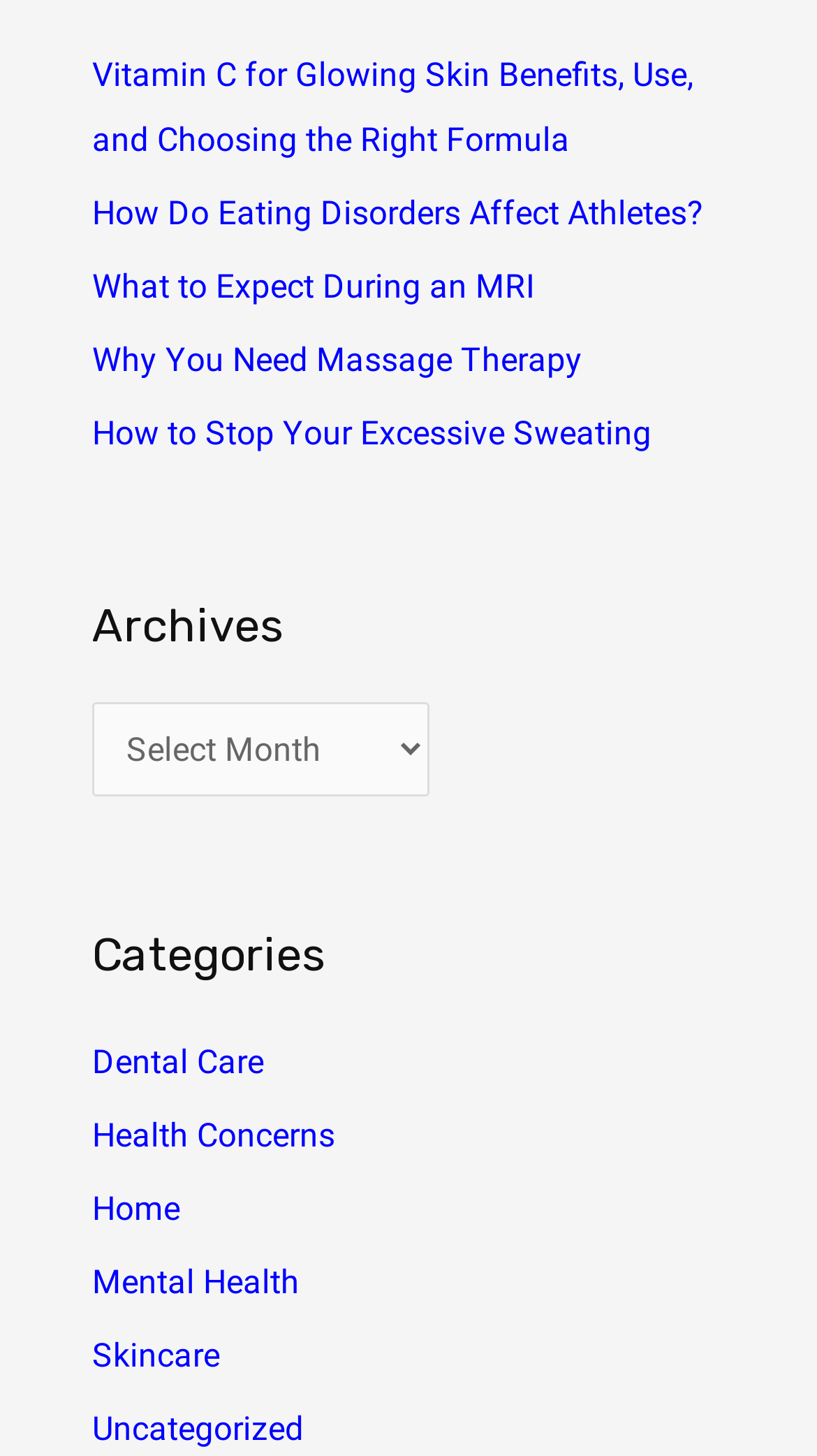Please identify the bounding box coordinates of the area that needs to be clicked to follow this instruction: "read about vitamin C for glowing skin".

[0.112, 0.039, 0.848, 0.11]